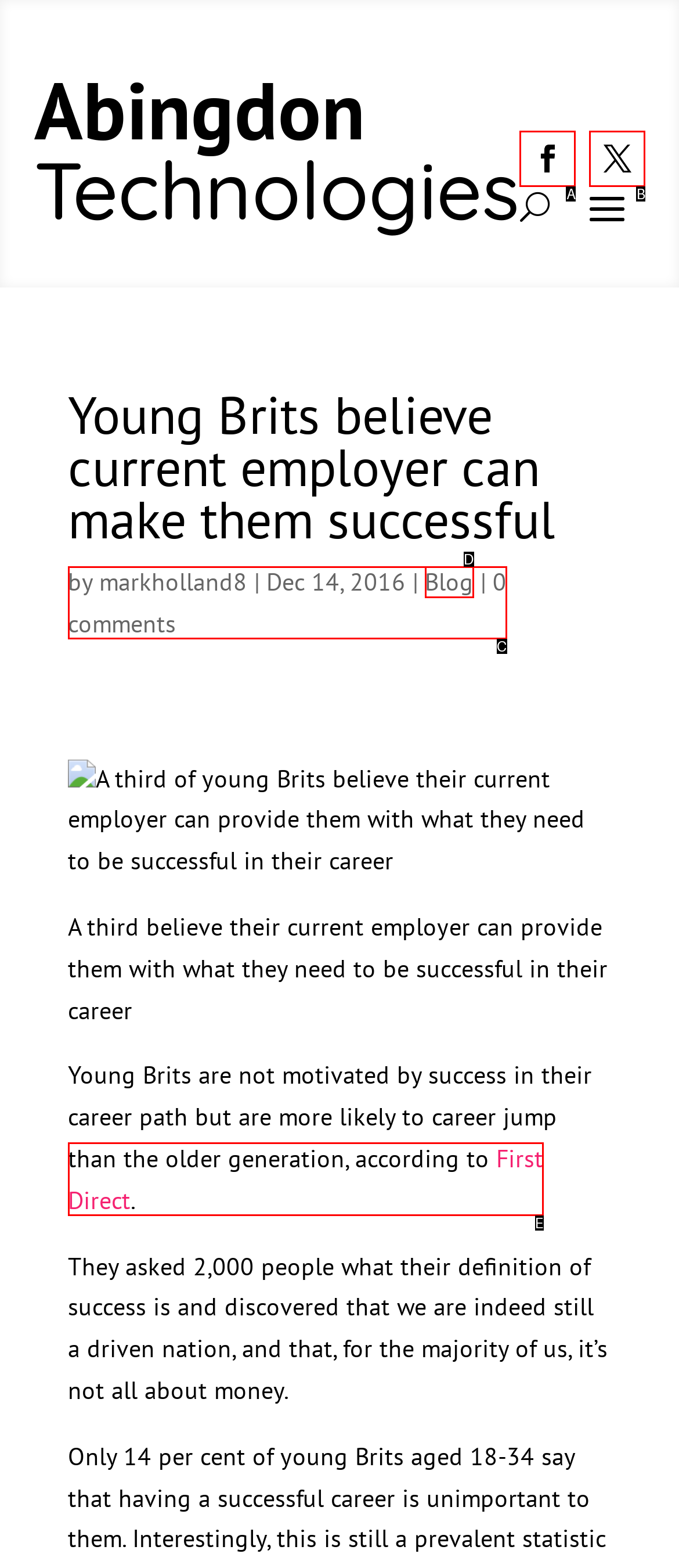From the available choices, determine which HTML element fits this description: First Direct Respond with the correct letter.

E